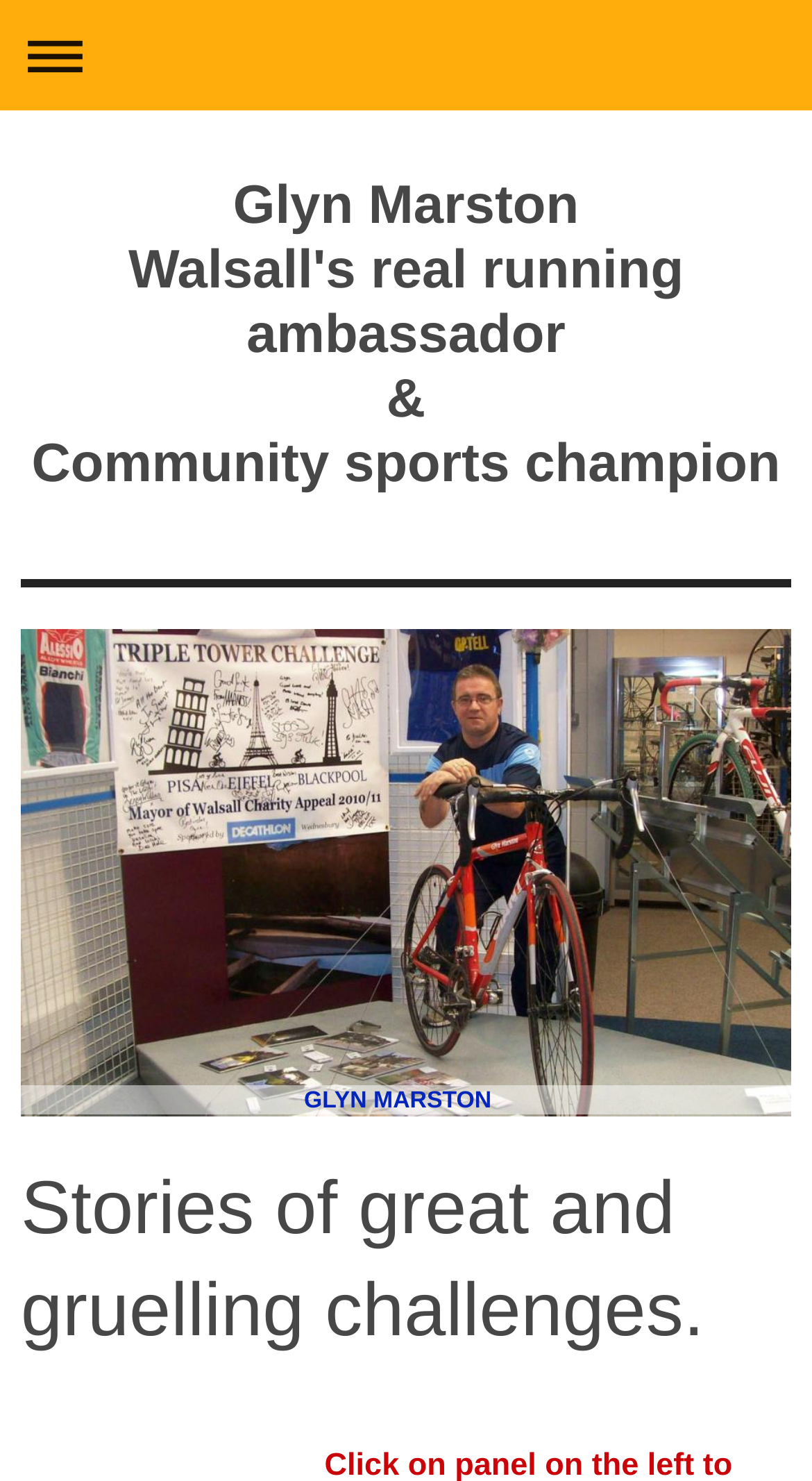Generate a comprehensive description of the webpage.

The webpage appears to be a personal website, specifically the homepage of Glyn Marston, a community sports champion from Walsall. At the top left corner, there is a navigation link to expand or collapse the navigation menu. 

Below the navigation link, there is a prominent link that serves as a title, which reads "Glyn Marston Walsall's real running ambassador & Community sports champion". This title is divided into two parts, with "Glyn Marston Walsall's real running ambassador" implied and "Community sports champion" explicitly stated.

To the right of the title, there is a large image that occupies most of the width of the page. 

Below the title, there is an SVG element with the text "GLYN MARSTON" inside it, positioned roughly in the middle of the page. 

At the bottom of the page, there is a heading that reads "Stories of great and gruelling challenges", which suggests that the webpage may contain stories or articles about Glyn Marston's athletic achievements or challenges he has faced.